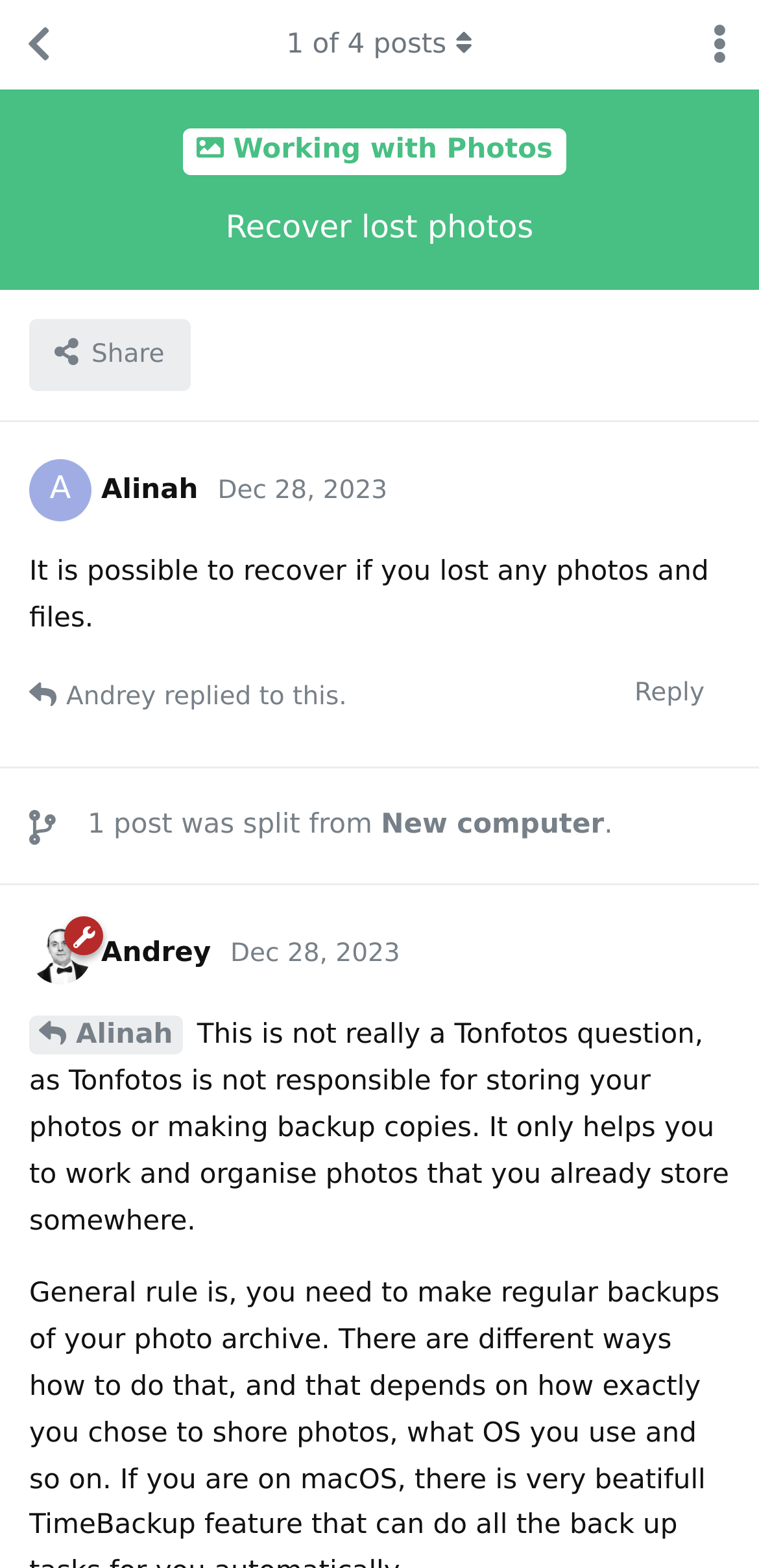Locate the bounding box coordinates of the element that should be clicked to fulfill the instruction: "Go back to discussion list".

[0.0, 0.0, 0.103, 0.057]